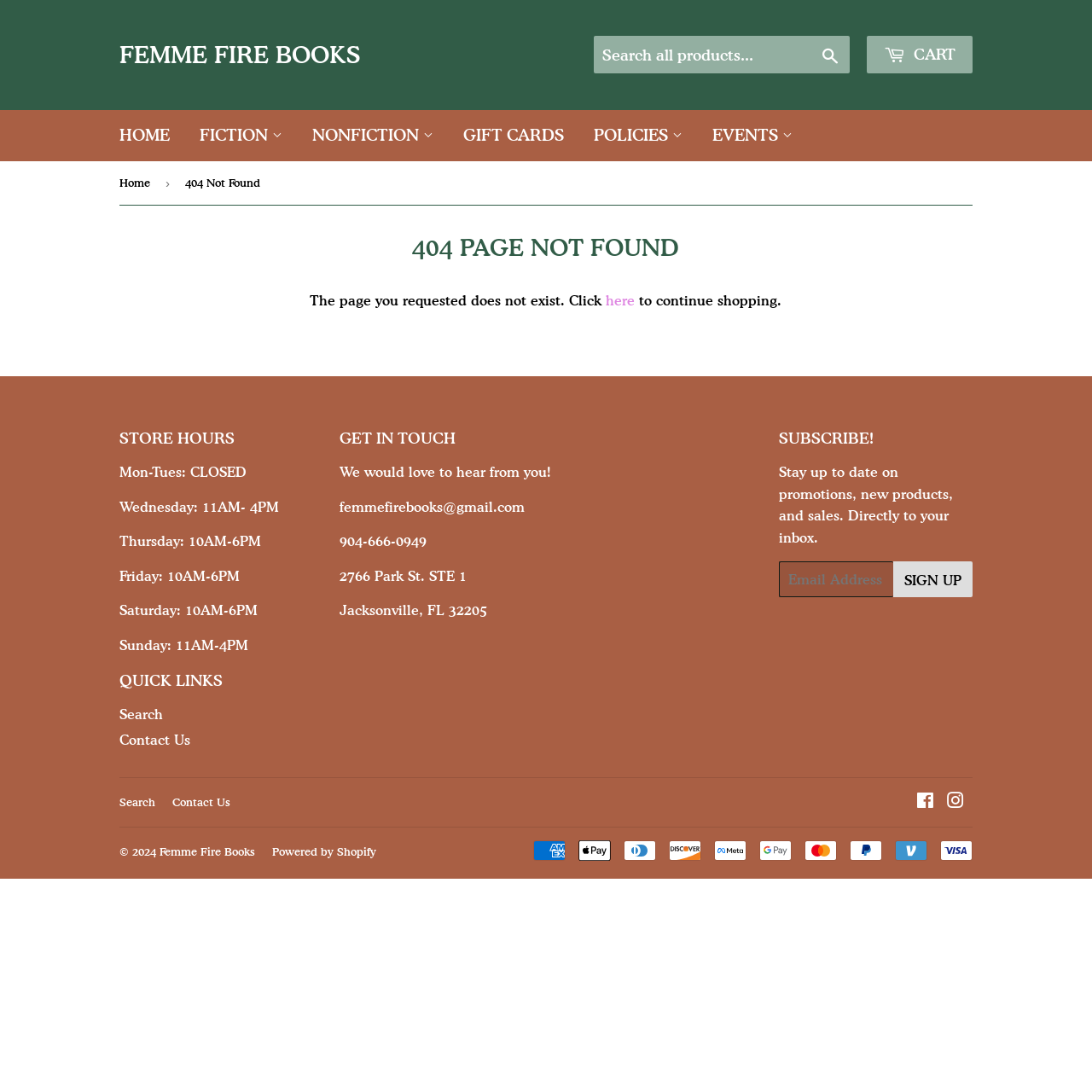Identify the text that serves as the heading for the webpage and generate it.

404 PAGE NOT FOUND